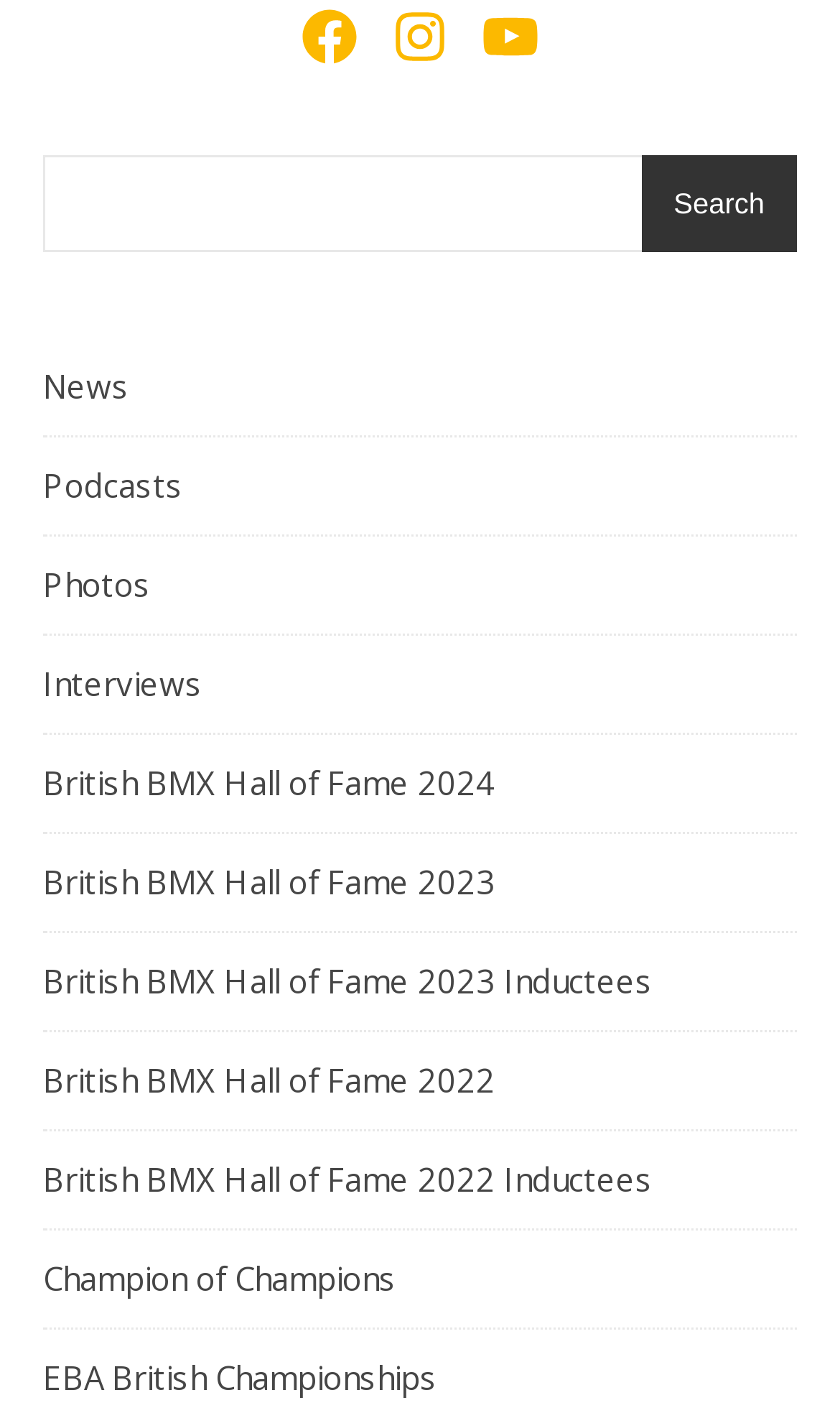Identify the bounding box coordinates of the region that should be clicked to execute the following instruction: "Search for something".

[0.051, 0.109, 0.949, 0.178]